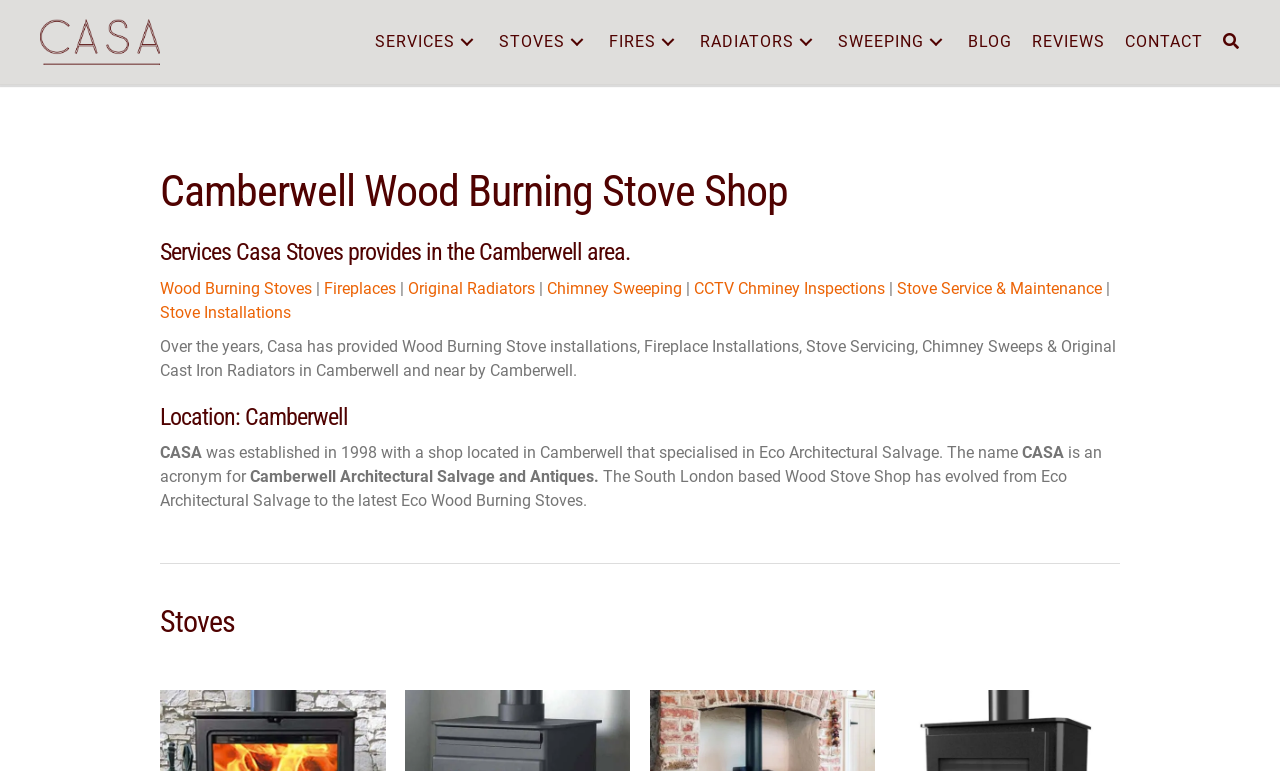Carefully examine the image and provide an in-depth answer to the question: What is the name of the shop?

The name of the shop can be found at the top of the webpage, which clearly states 'Camberwell Wood Burning Stove Shop'. This is also mentioned in the 'About' section of the webpage, which provides more information about the shop's history and services.